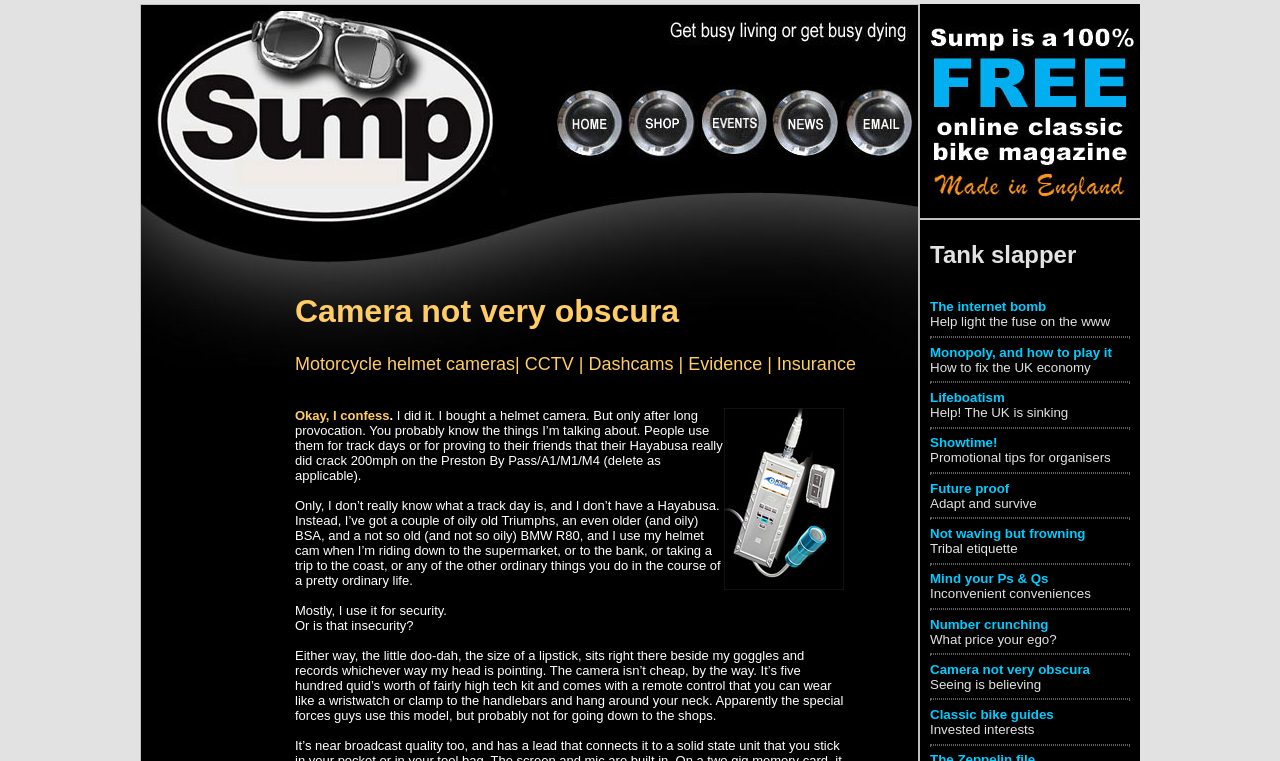What is the author's tone in the article?
Carefully analyze the image and provide a thorough answer to the question.

The author's tone in the article is humorous, as they use phrases like 'Okay, I confess' and 'Or is that insecurity?' to add a lighthearted touch to the article.